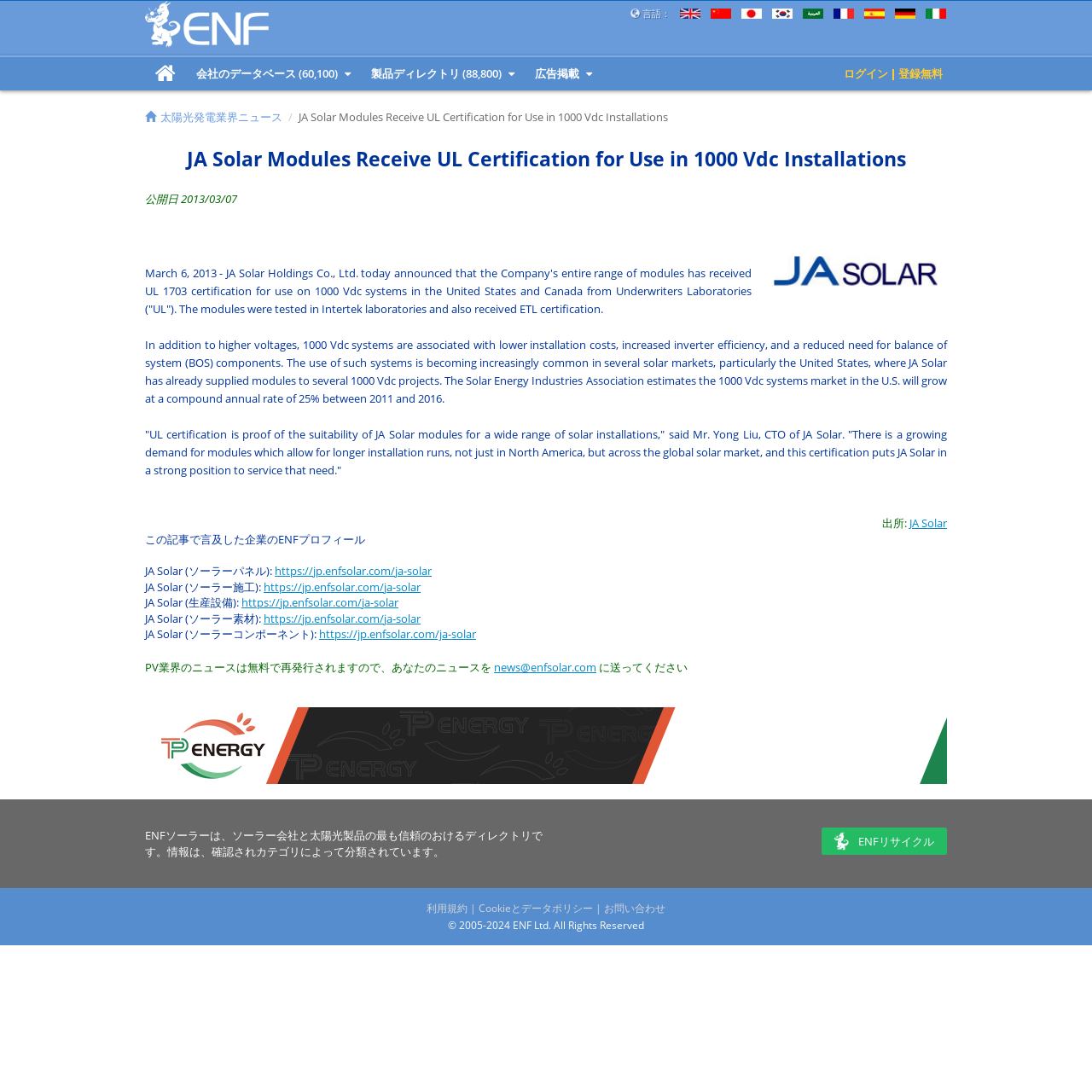Given the content of the image, can you provide a detailed answer to the question?
What is ENF Solar?

ENF Solar is a directory for solar companies and products, providing categorized and verified information.